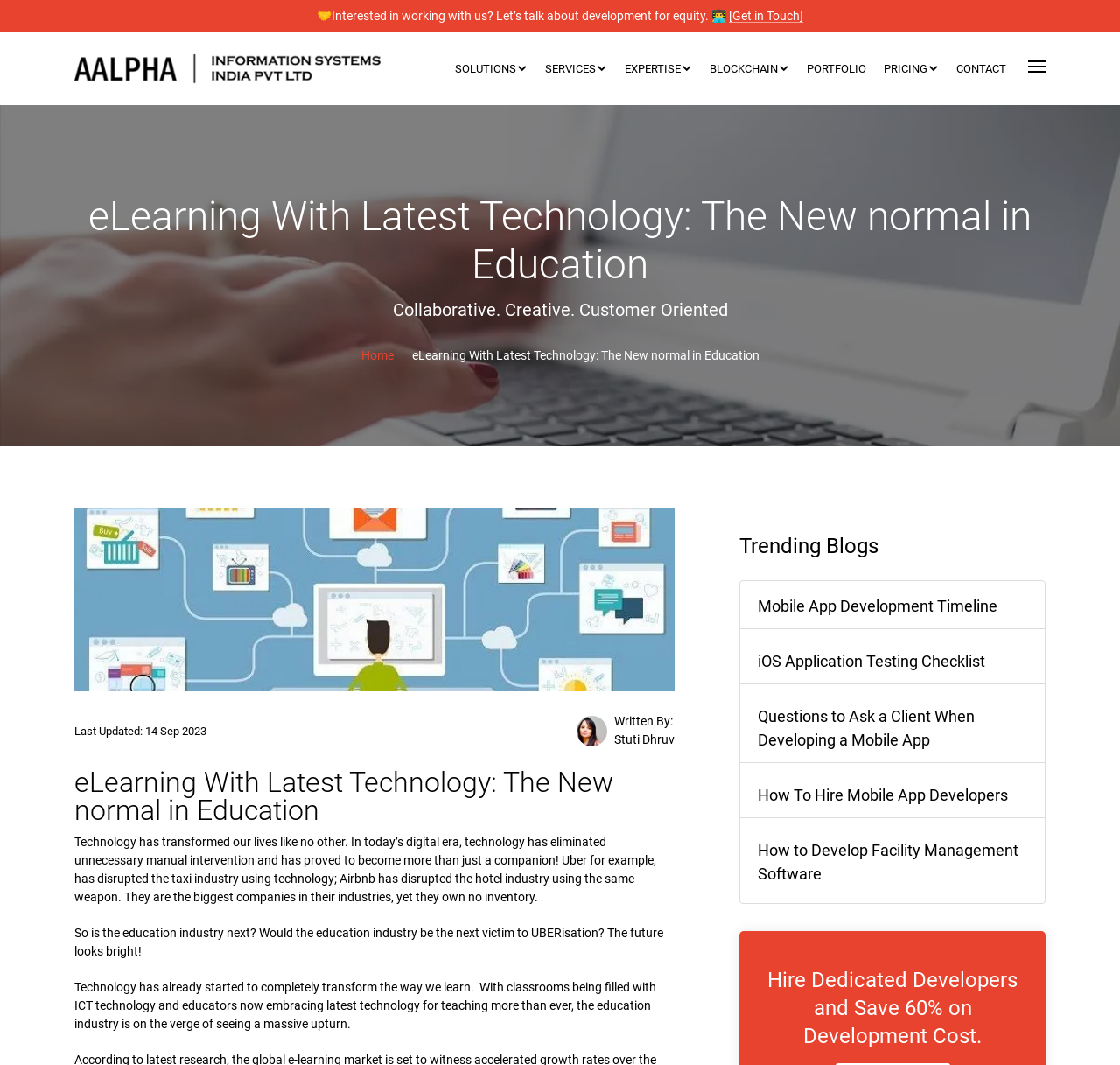Highlight the bounding box coordinates of the element you need to click to perform the following instruction: "Read the blog post 'Mobile App Development Timeline'."

[0.661, 0.55, 0.906, 0.582]